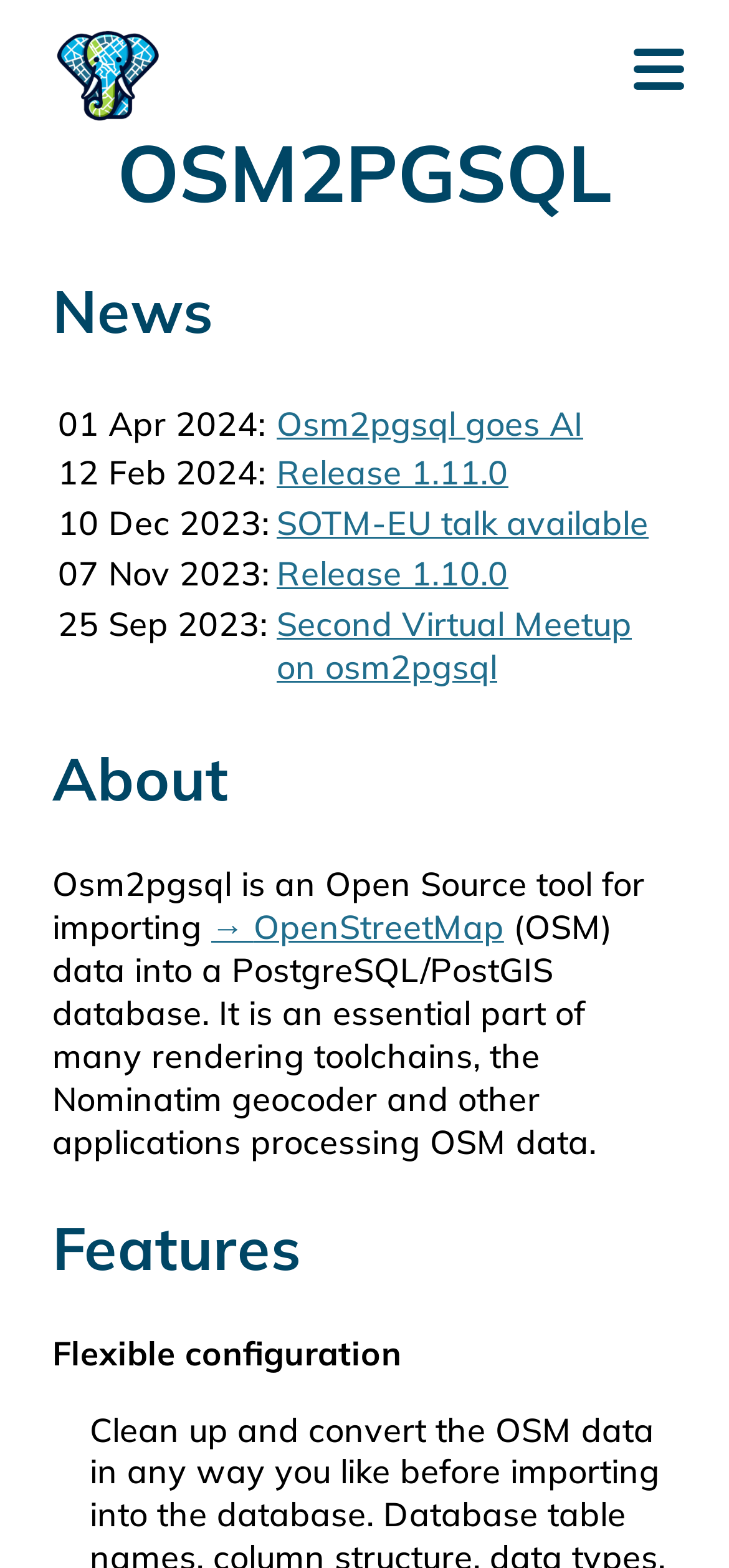Respond to the question with just a single word or phrase: 
What is one of the features of Osm2pgsql?

Flexible configuration